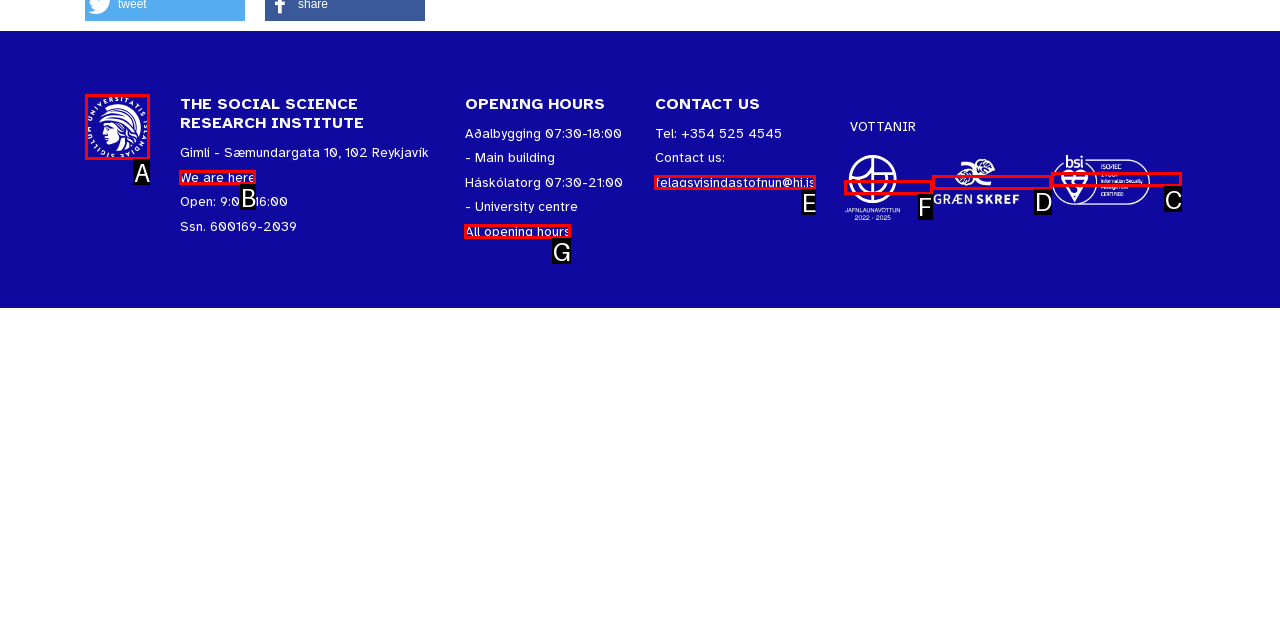Which lettered UI element aligns with this description: alt="Græn skref" title="Græn skref"
Provide your answer using the letter from the available choices.

D